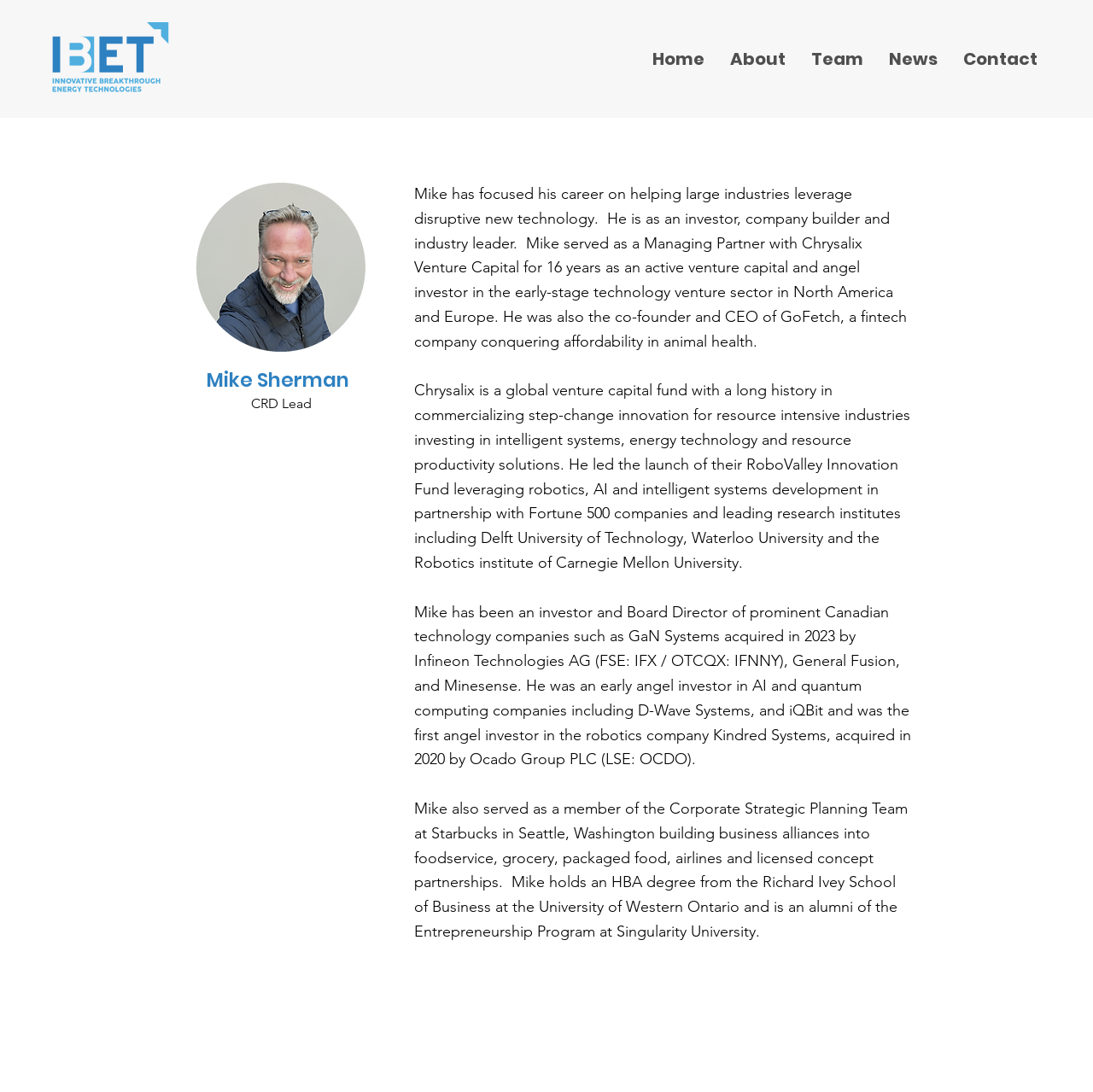Give a detailed account of the webpage.

The webpage is about Mike Sherman's bio, with a focus on his career and achievements. At the top left, there is a link to an unknown destination. Below it, a navigation menu is situated, containing links to different sections of the website, including Home, About, Team, News, and Contact.

The main content of the page is divided into sections, with a heading "Mike Sherman" at the top. Below the heading, there is a brief description of Mike Sherman's profession, "CRD Lead". 

A large block of text follows, describing Mike Sherman's career, including his experience as a Managing Partner with Chrysalix Venture Capital, his role as the co-founder and CEO of GoFetch, and his investments in various technology companies. 

The text is interspersed with links to specific companies, such as GaN Systems, General Fusion, Minesense, D-Wave Systems, iQBit, Kindred Systems, and Ocado Group PLC. These links are situated within the text, providing additional information about Mike Sherman's involvement with these companies.

The webpage also mentions Mike Sherman's experience as a member of the Corporate Strategic Planning Team at Starbucks and his educational background, including an HBA degree from the Richard Ivey School of Business at the University of Western Ontario and an alumni of the Entrepreneurship Program at Singularity University.